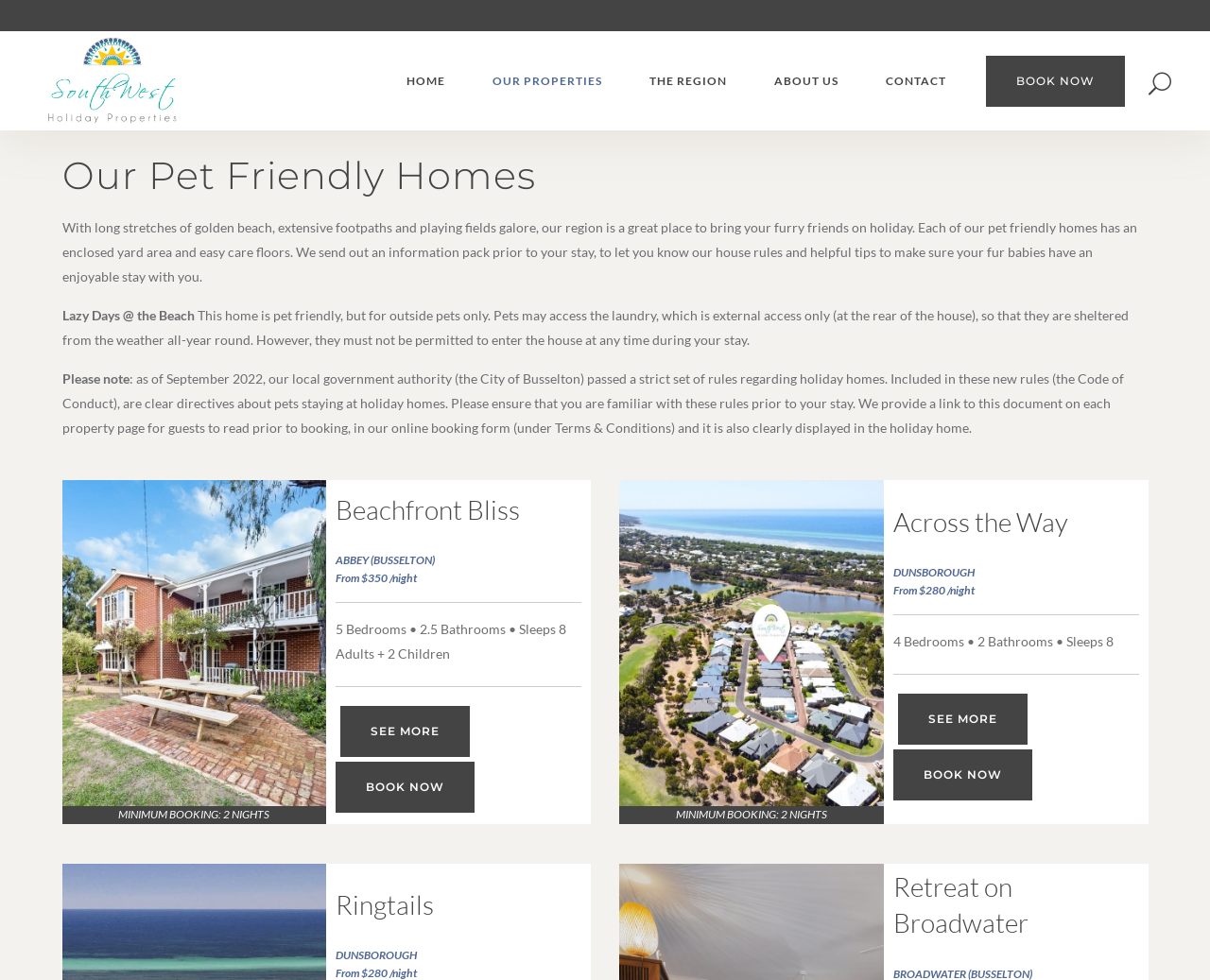Specify the bounding box coordinates of the element's region that should be clicked to achieve the following instruction: "View more information about Across the Way". The bounding box coordinates consist of four float numbers between 0 and 1, in the format [left, top, right, bottom].

[0.742, 0.708, 0.849, 0.76]